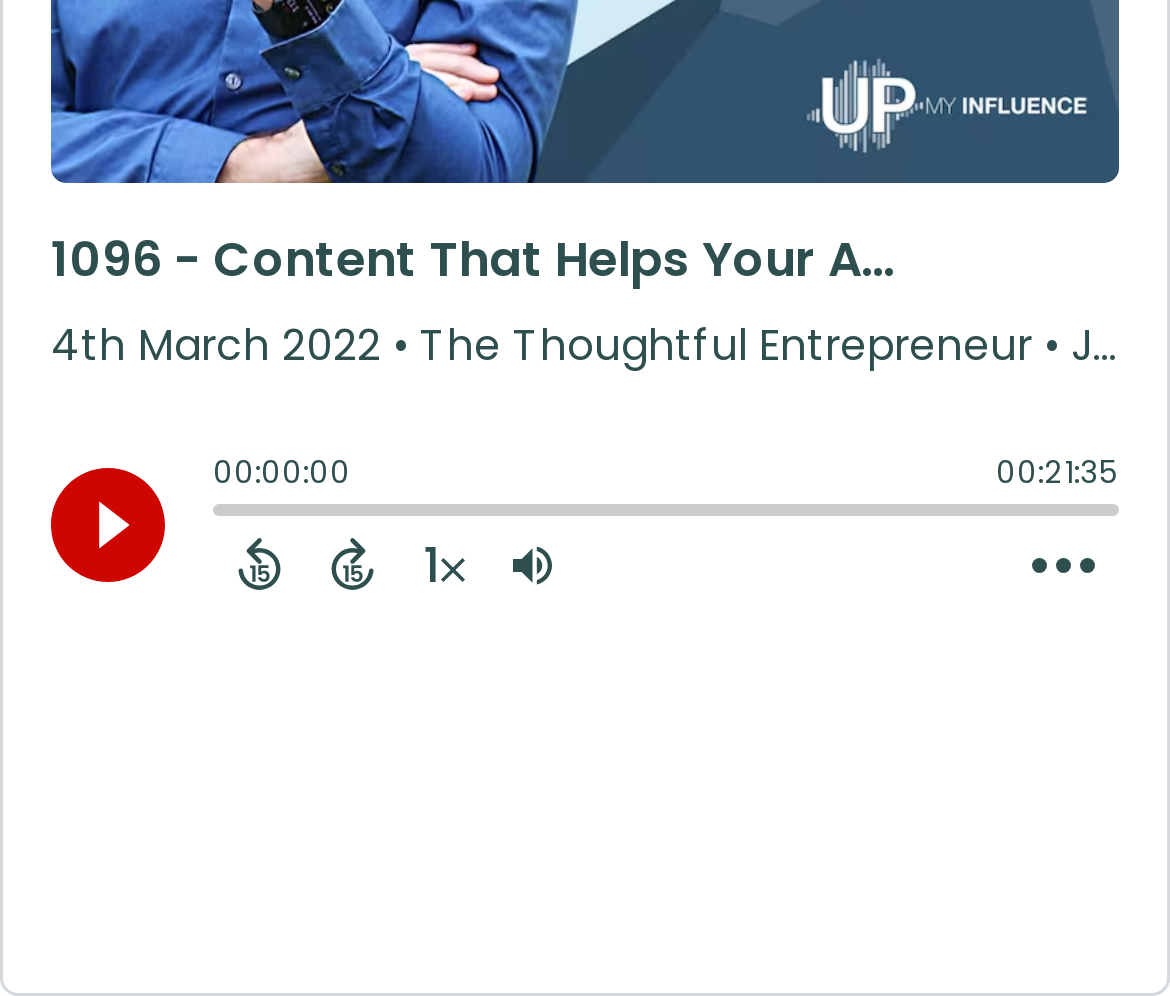Given the description of a UI element: "aria-label="Open Action Menu"", identify the bounding box coordinates of the matching element in the webpage screenshot.

[0.862, 0.532, 0.956, 0.604]